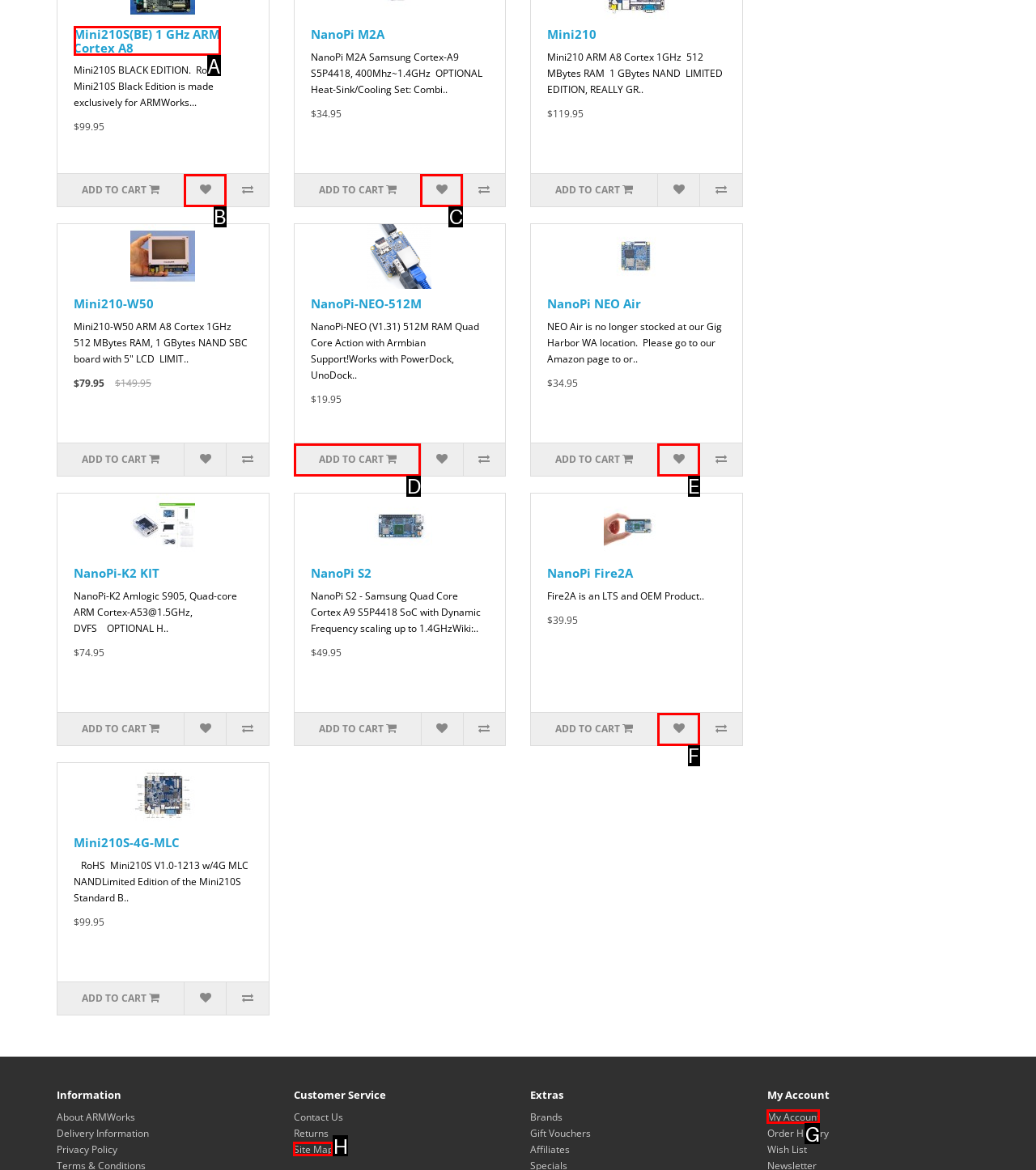From the given options, find the HTML element that fits the description: Site Map. Reply with the letter of the chosen element.

H